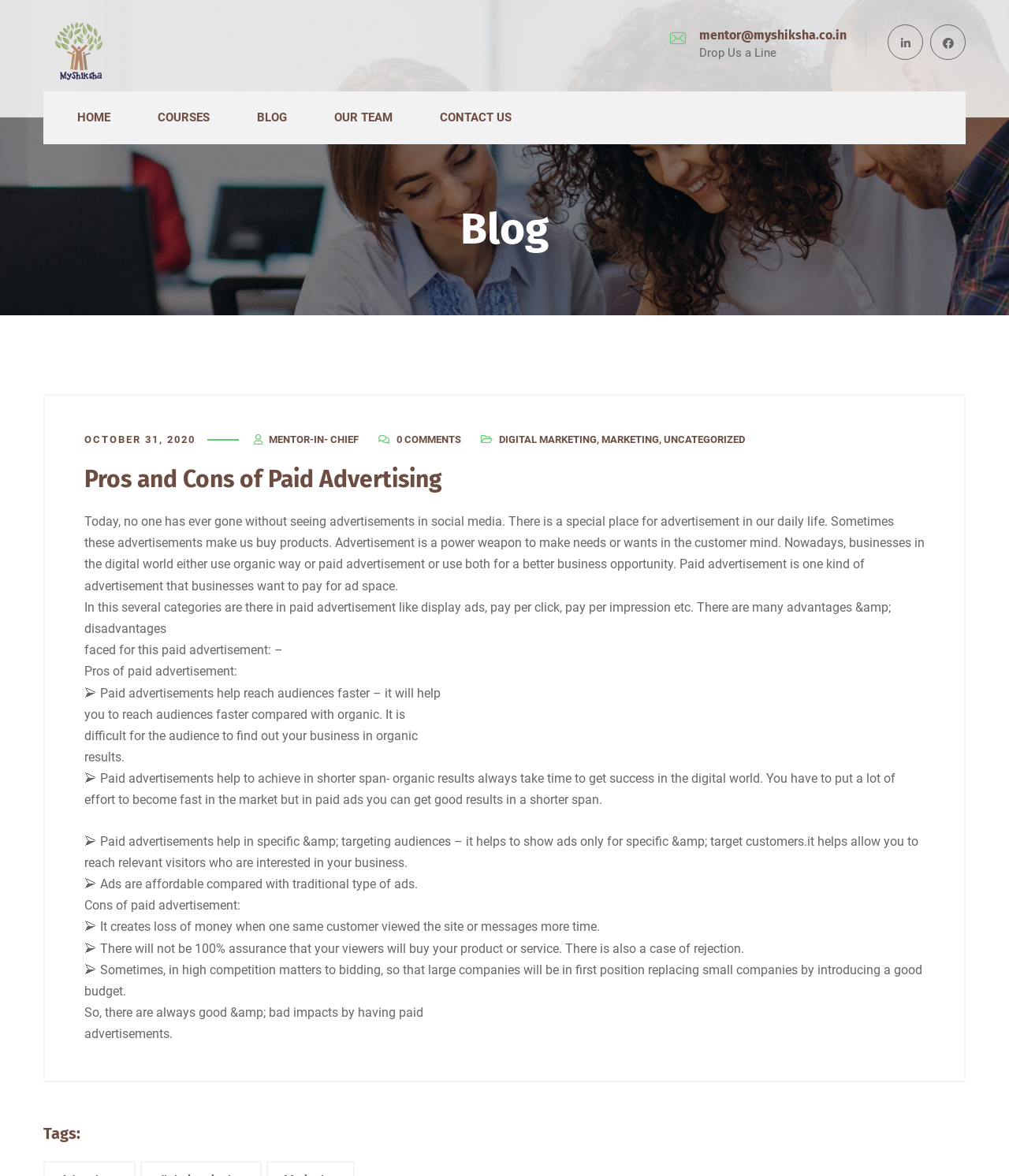Can you find the bounding box coordinates for the element to click on to achieve the instruction: "Click on the 'MENTOR-IN-CHIEF' link"?

[0.266, 0.369, 0.355, 0.379]